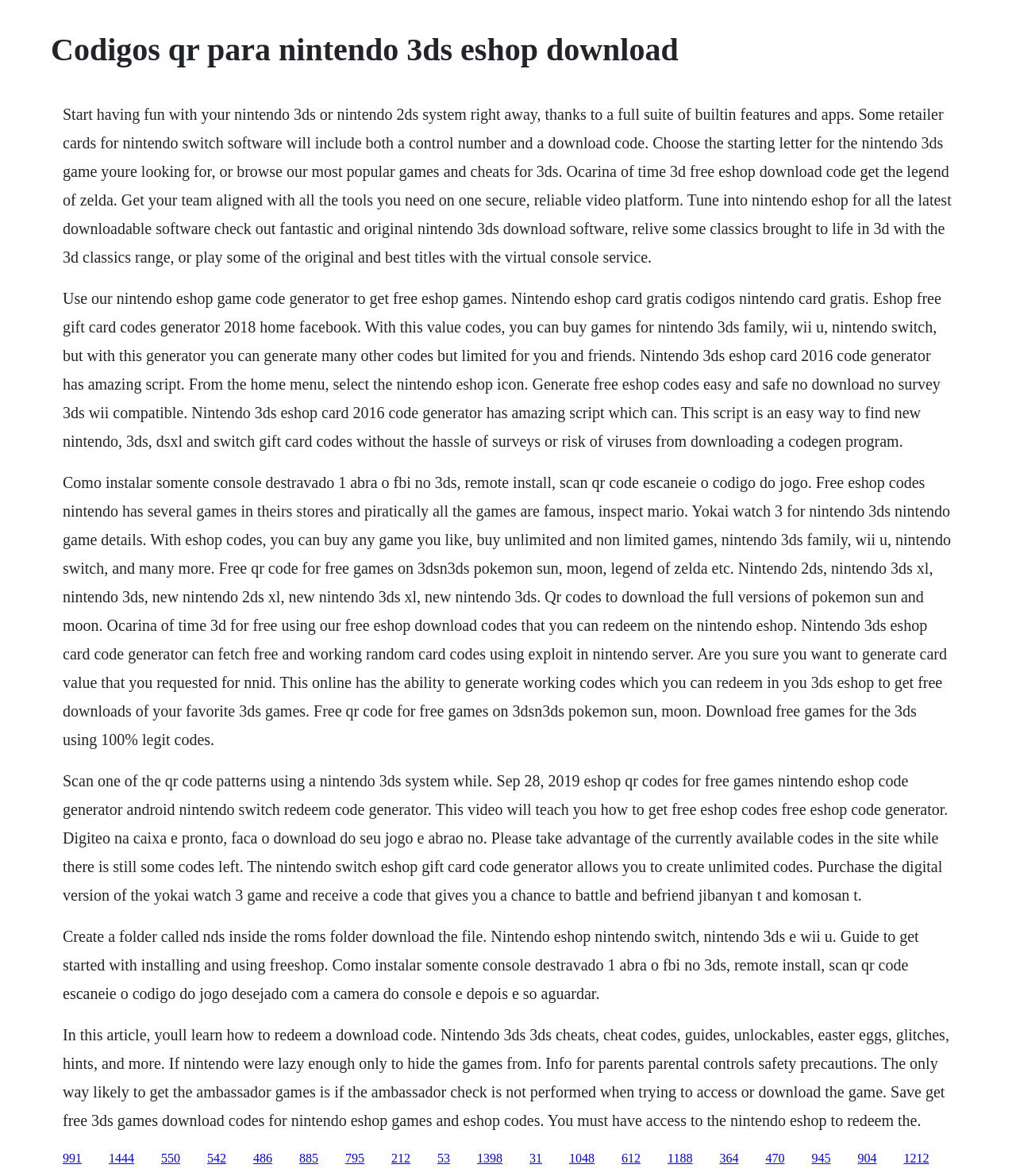Please provide a comprehensive answer to the question based on the screenshot: What type of codes can be generated on this webpage?

The webpage specifically mentions generating eshop codes, which can be used to download games and other content from the Nintendo eshop. The codes can be redeemed on various Nintendo consoles, including the 3DS and Switch.